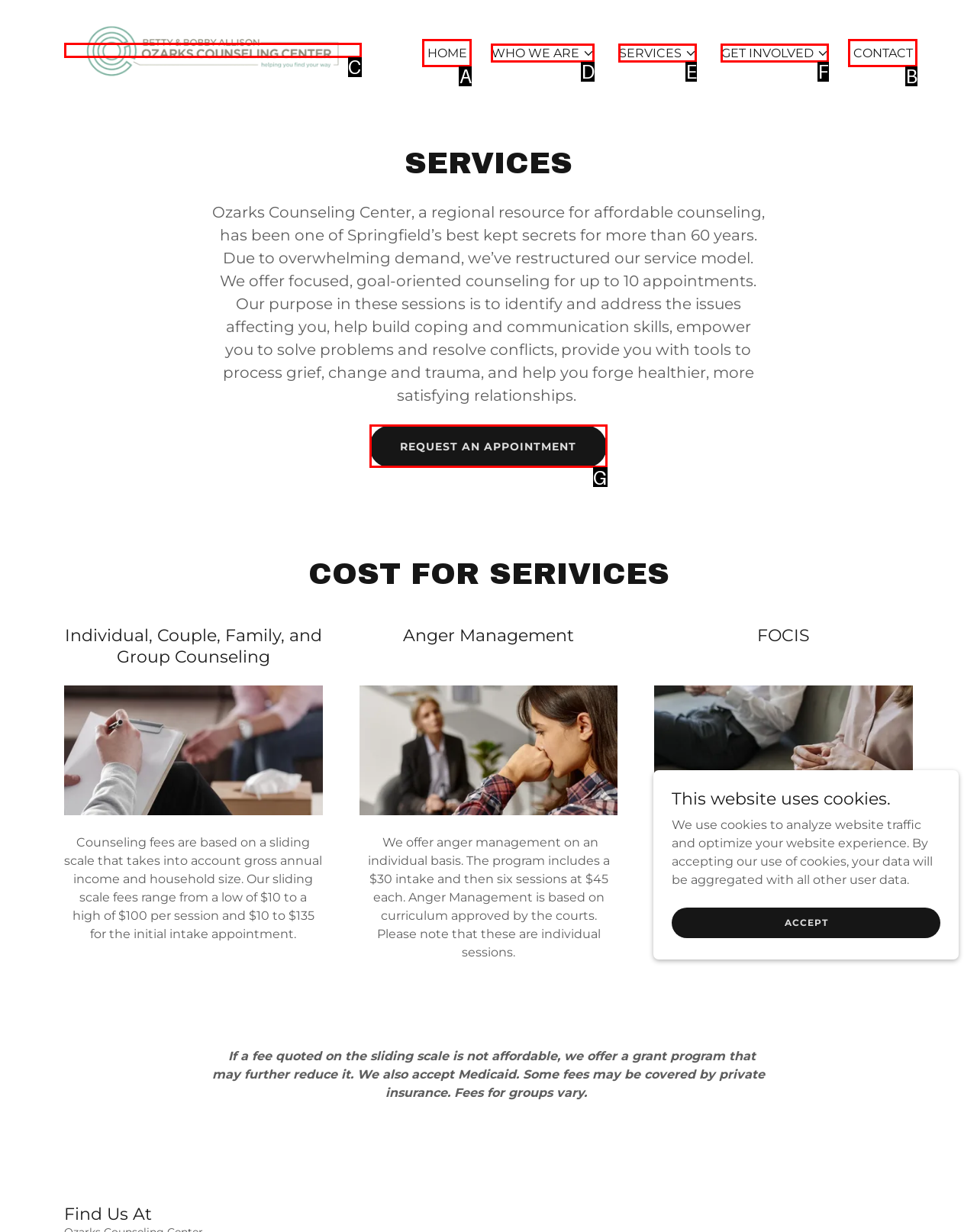From the provided options, pick the HTML element that matches the description: title="Ozarks Counseling Center". Respond with the letter corresponding to your choice.

C